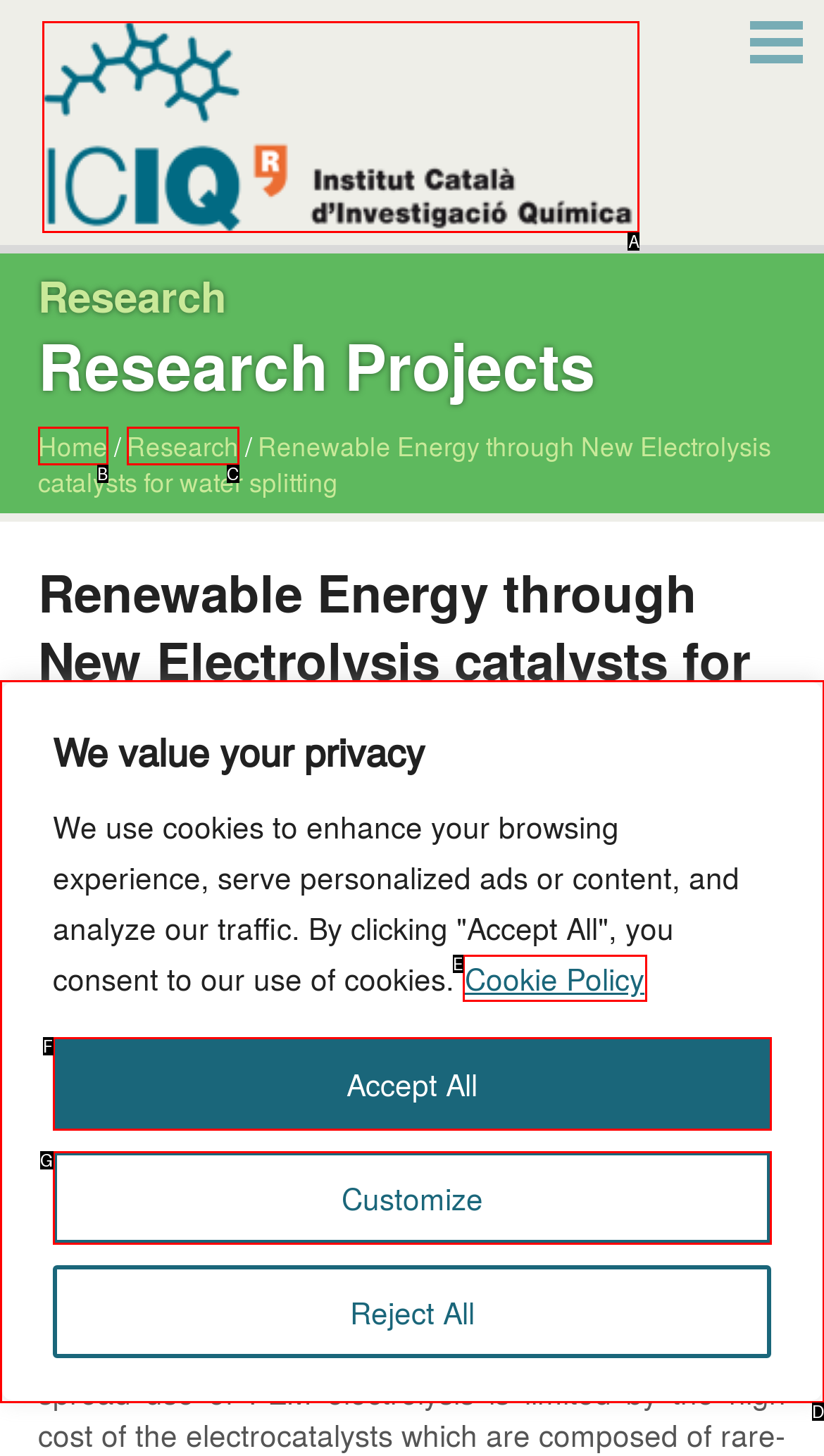Determine which HTML element corresponds to the description: Home. Provide the letter of the correct option.

B